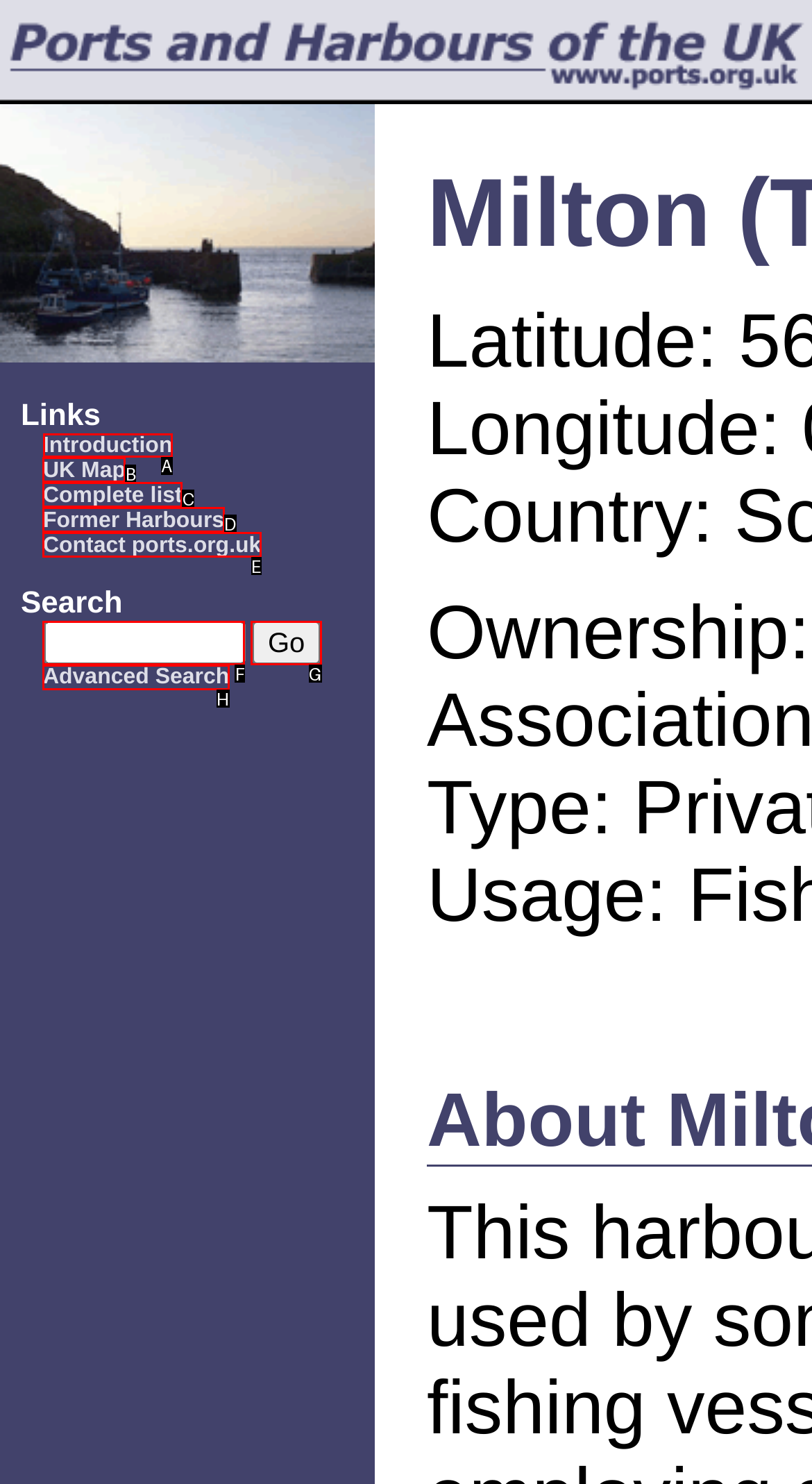Identify which lettered option completes the task: Click on Introduction. Provide the letter of the correct choice.

A